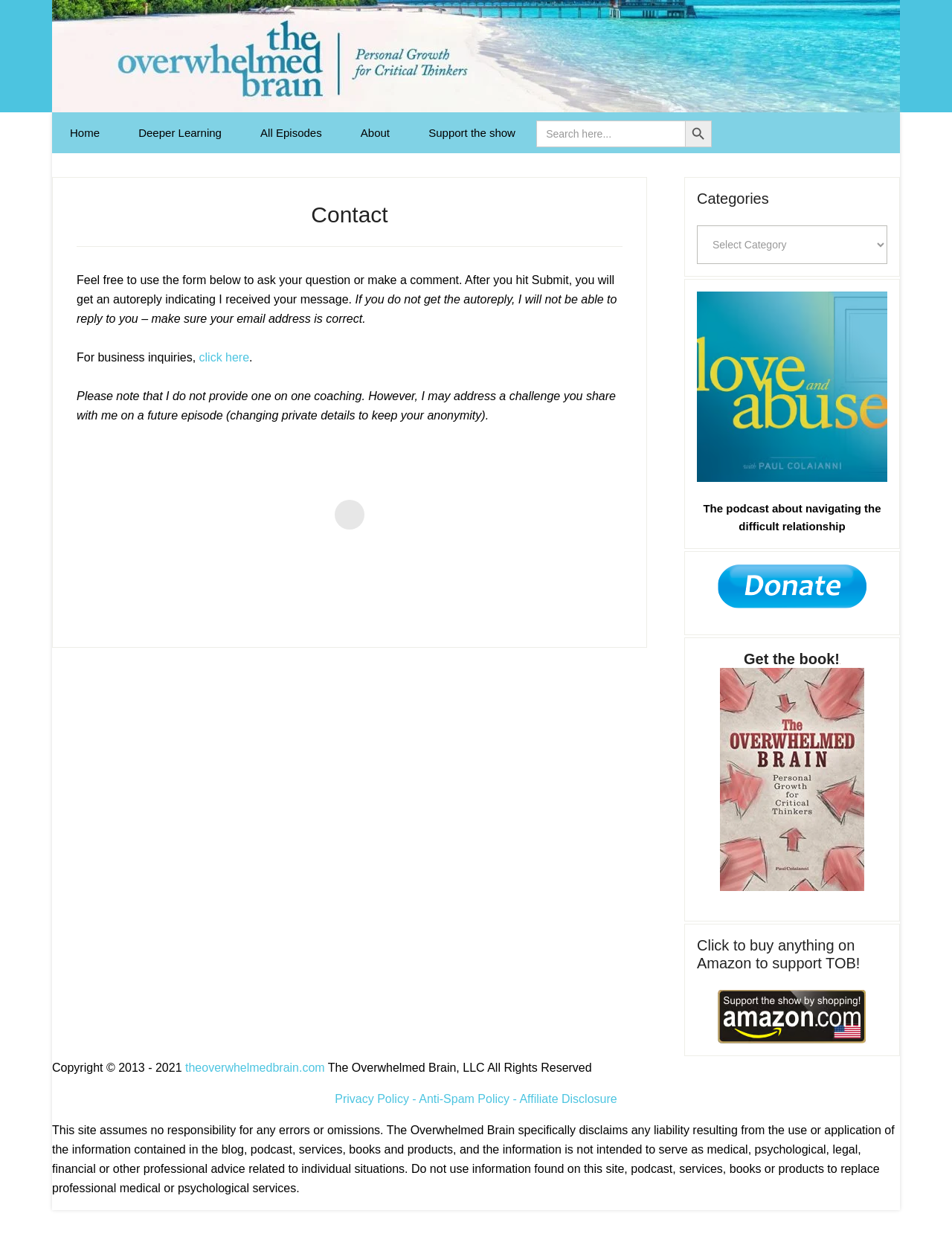Please find the bounding box coordinates of the clickable region needed to complete the following instruction: "Submit a question or comment". The bounding box coordinates must consist of four float numbers between 0 and 1, i.e., [left, top, right, bottom].

[0.08, 0.4, 0.654, 0.424]